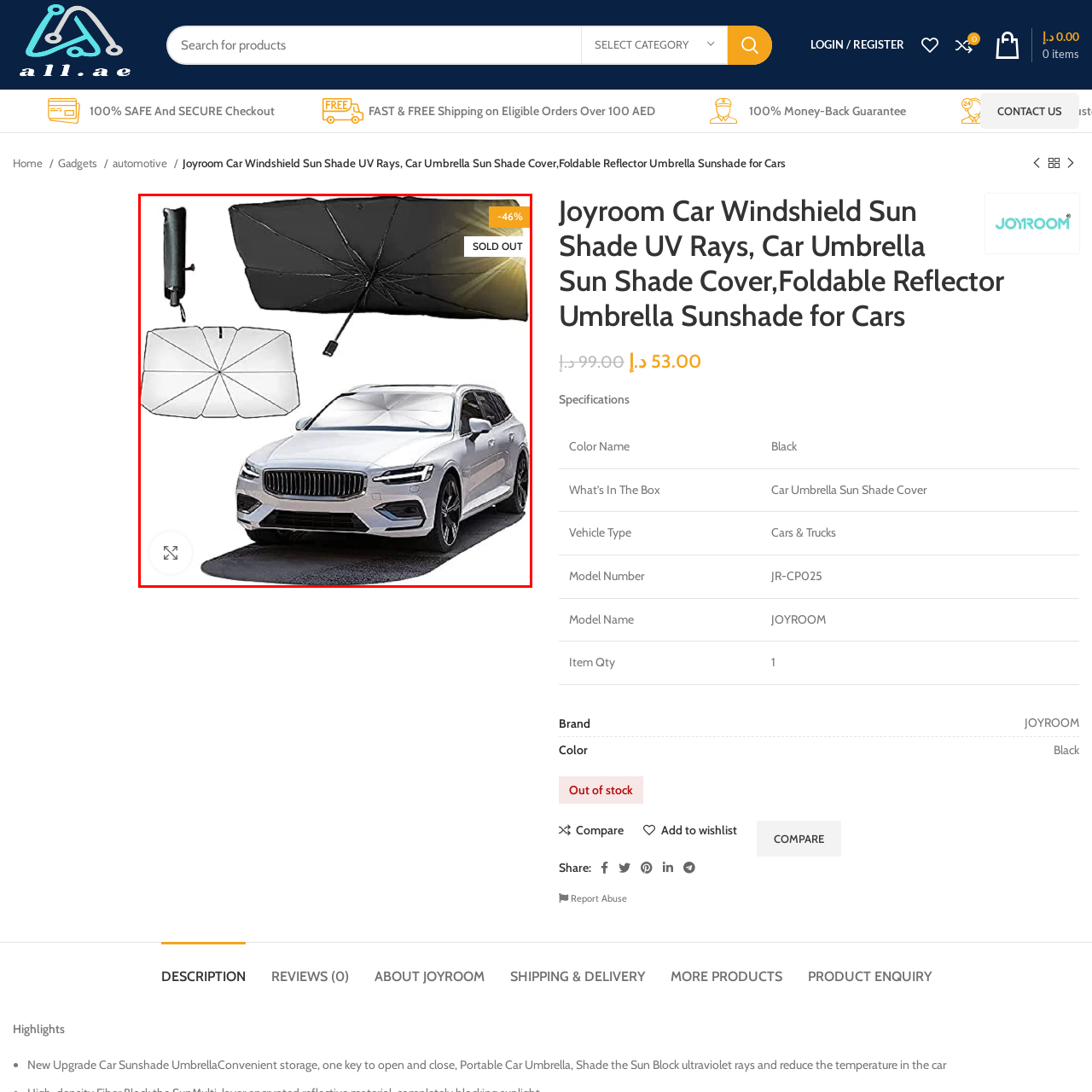Generate a detailed explanation of the image that is highlighted by the red box.

The image showcases a stylish and functional Joyroom Car Windshield Sun Shade, designed to effectively protect your vehicle from harmful UV rays. The sunshade is depicted in an open position, resembling a large umbrella, positioned next to a sleek silver car parked on a sunlit surface. Key features highlighted in the image include the sunshade's compacted form, suited for easy storage, and its ability to reflect sunlight, keeping the car's interior cool. A prominent label indicates a discount of -46%, suggesting a significant price reduction, while a "SOLD OUT" tag emphasizes its high demand. This product is ideal for car owners looking to shield their vehicles and maintain a comfortable driving environment.